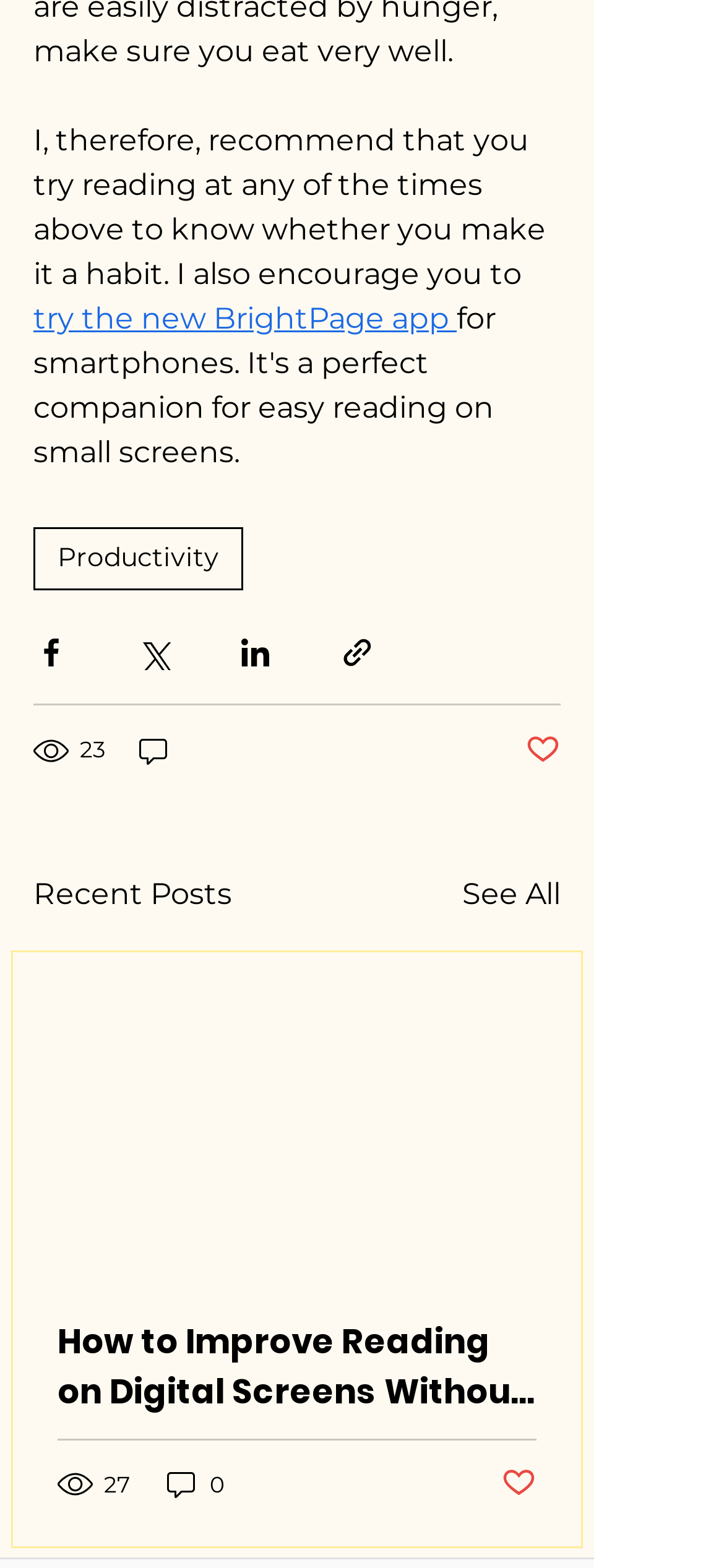Pinpoint the bounding box coordinates of the element that must be clicked to accomplish the following instruction: "Click the 'Post not marked as liked' button". The coordinates should be in the format of four float numbers between 0 and 1, i.e., [left, top, right, bottom].

[0.692, 0.935, 0.741, 0.959]